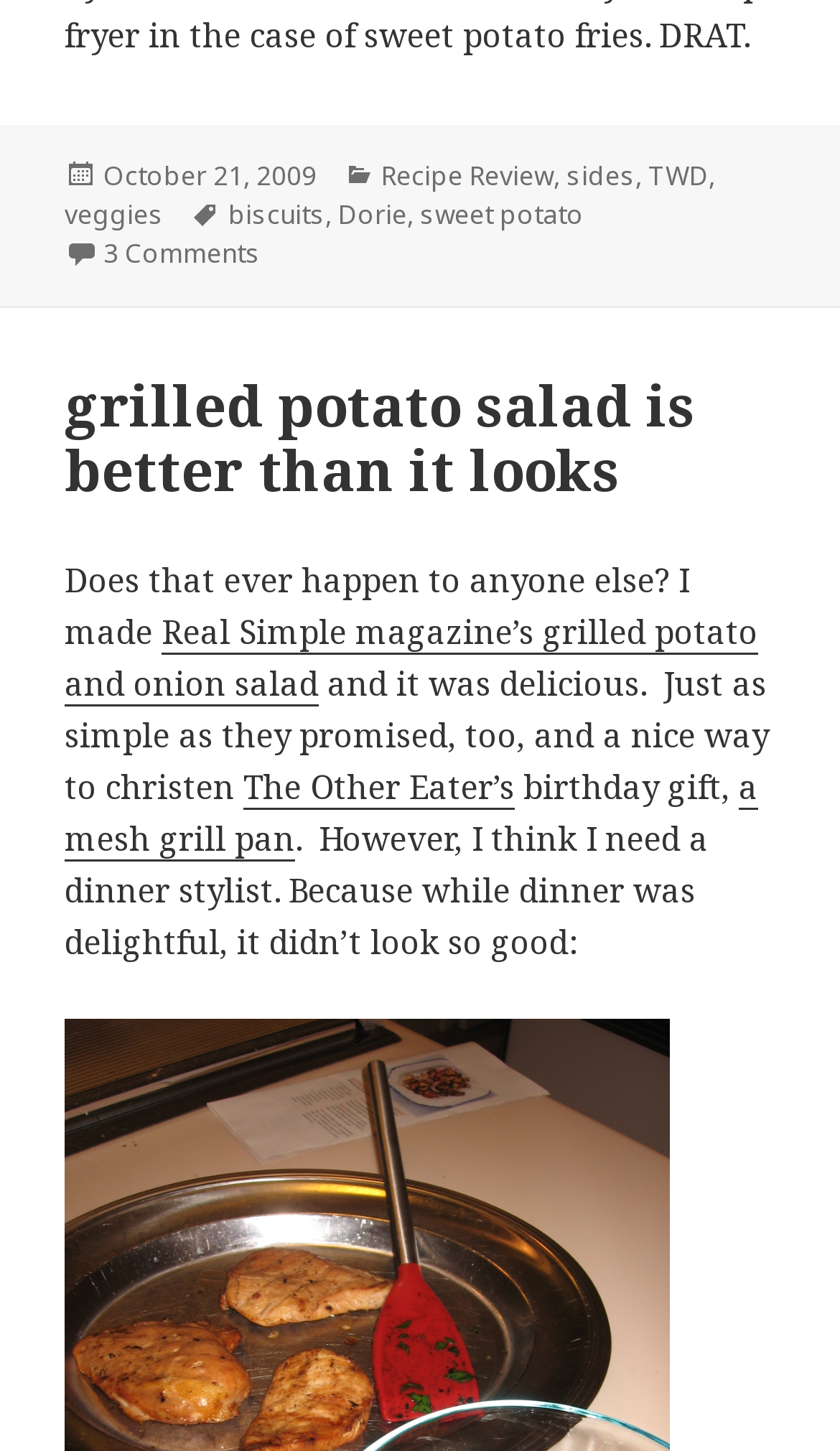Locate the bounding box coordinates of the area to click to fulfill this instruction: "Click on the 'October 21, 2009' link". The bounding box should be presented as four float numbers between 0 and 1, in the order [left, top, right, bottom].

[0.123, 0.109, 0.377, 0.136]